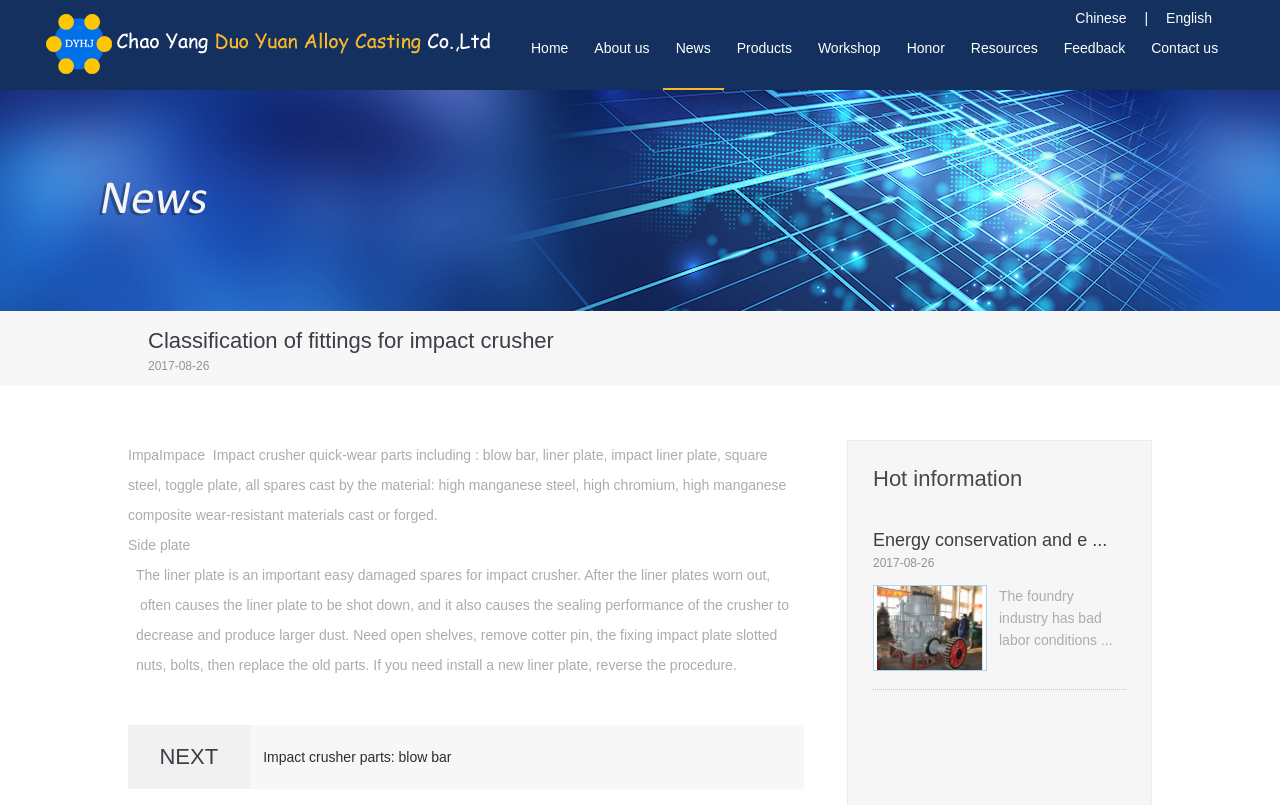Extract the bounding box coordinates for the UI element described as: "Energy conservation and e ...".

[0.682, 0.658, 0.865, 0.683]